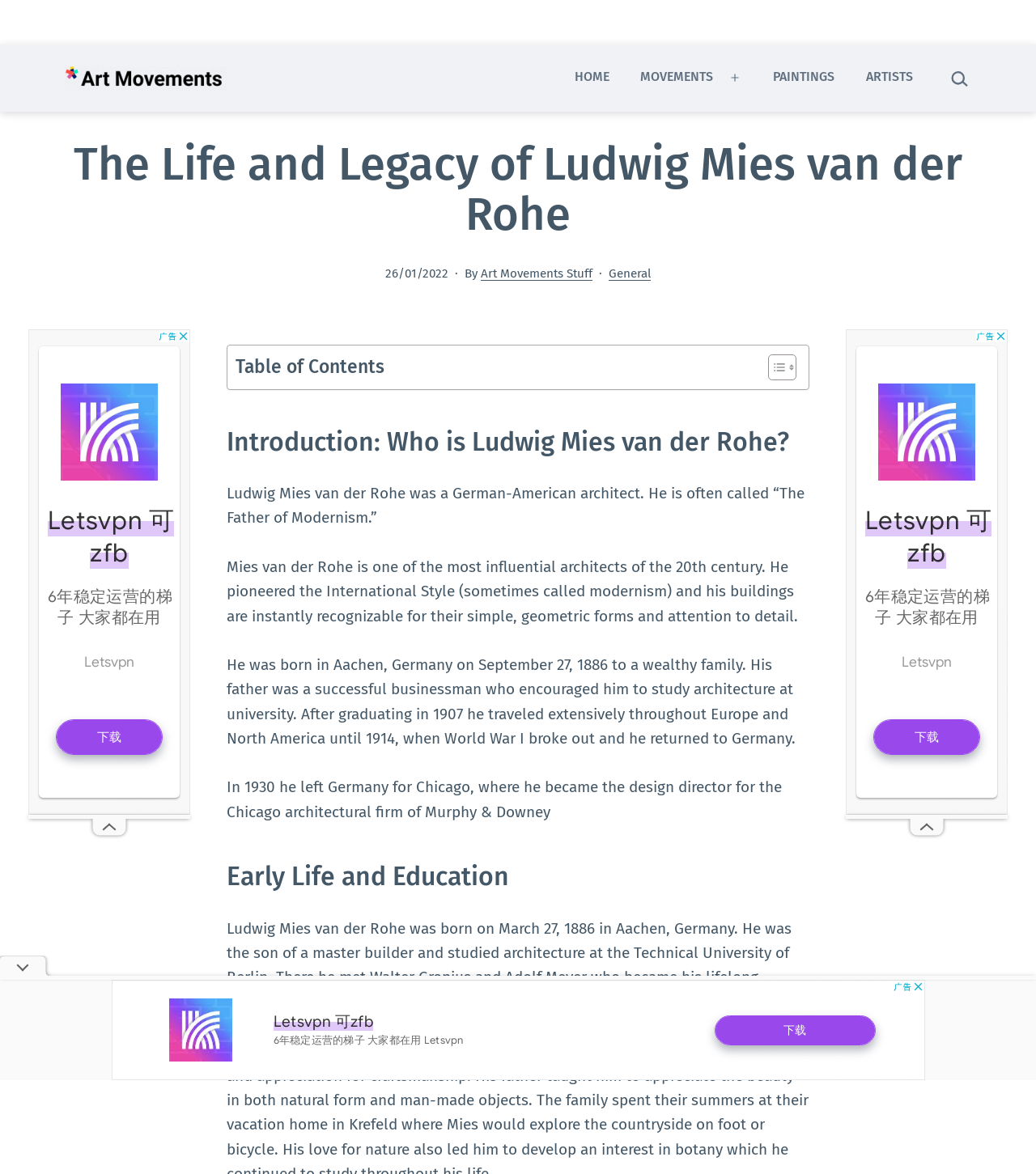Please identify the bounding box coordinates of the region to click in order to complete the given instruction: "Open the menu". The coordinates should be four float numbers between 0 and 1, i.e., [left, top, right, bottom].

[0.692, 0.012, 0.727, 0.045]